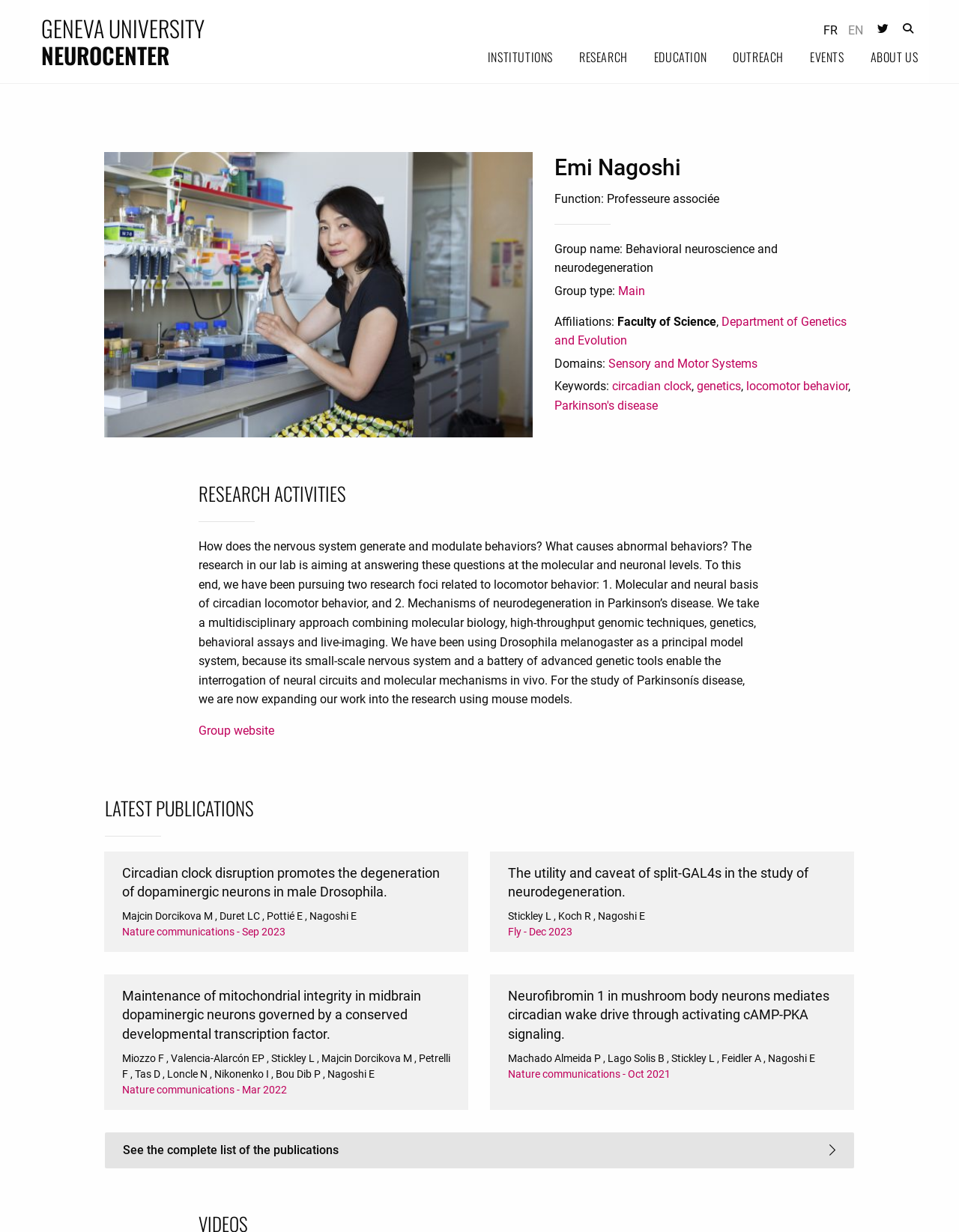Please identify the coordinates of the bounding box for the clickable region that will accomplish this instruction: "Read about research activities".

[0.207, 0.389, 0.793, 0.424]